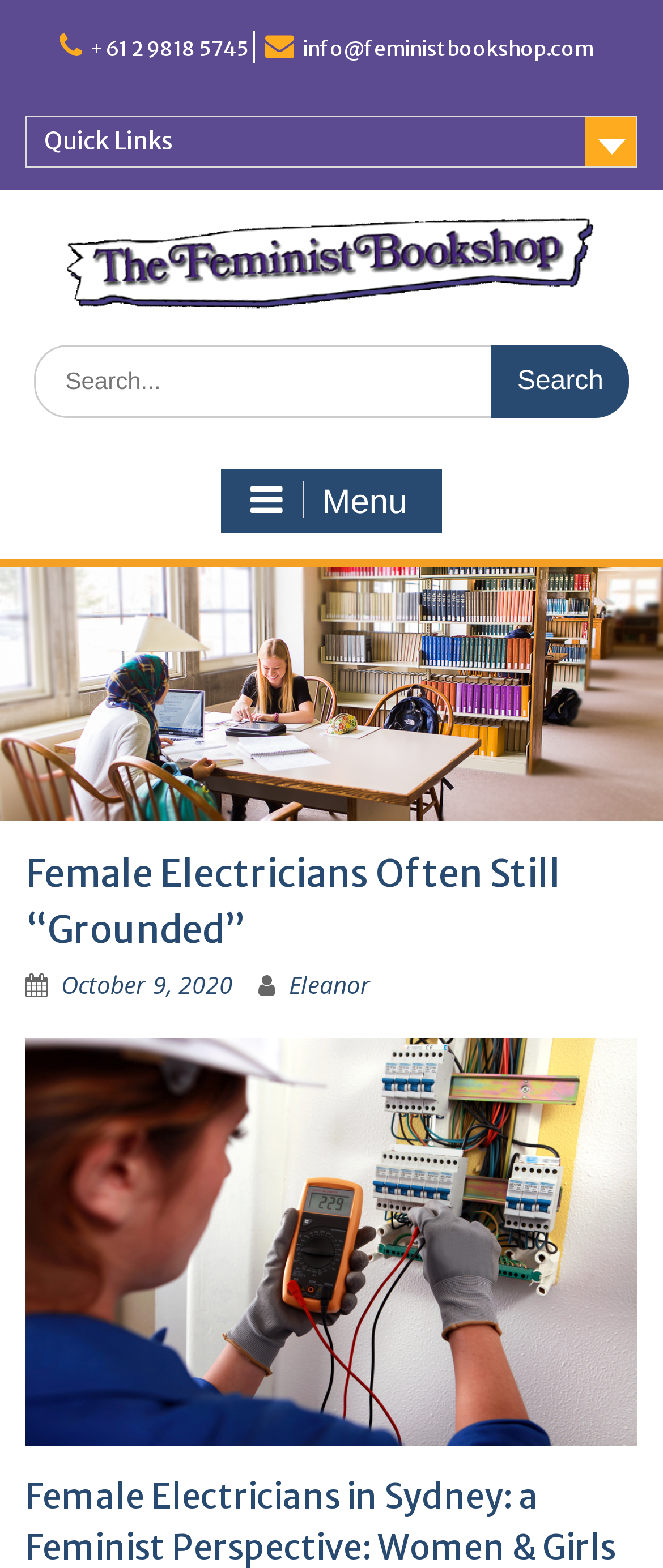Provide a single word or phrase to answer the given question: 
What is the name of the bookshop?

Feminist Bookshop